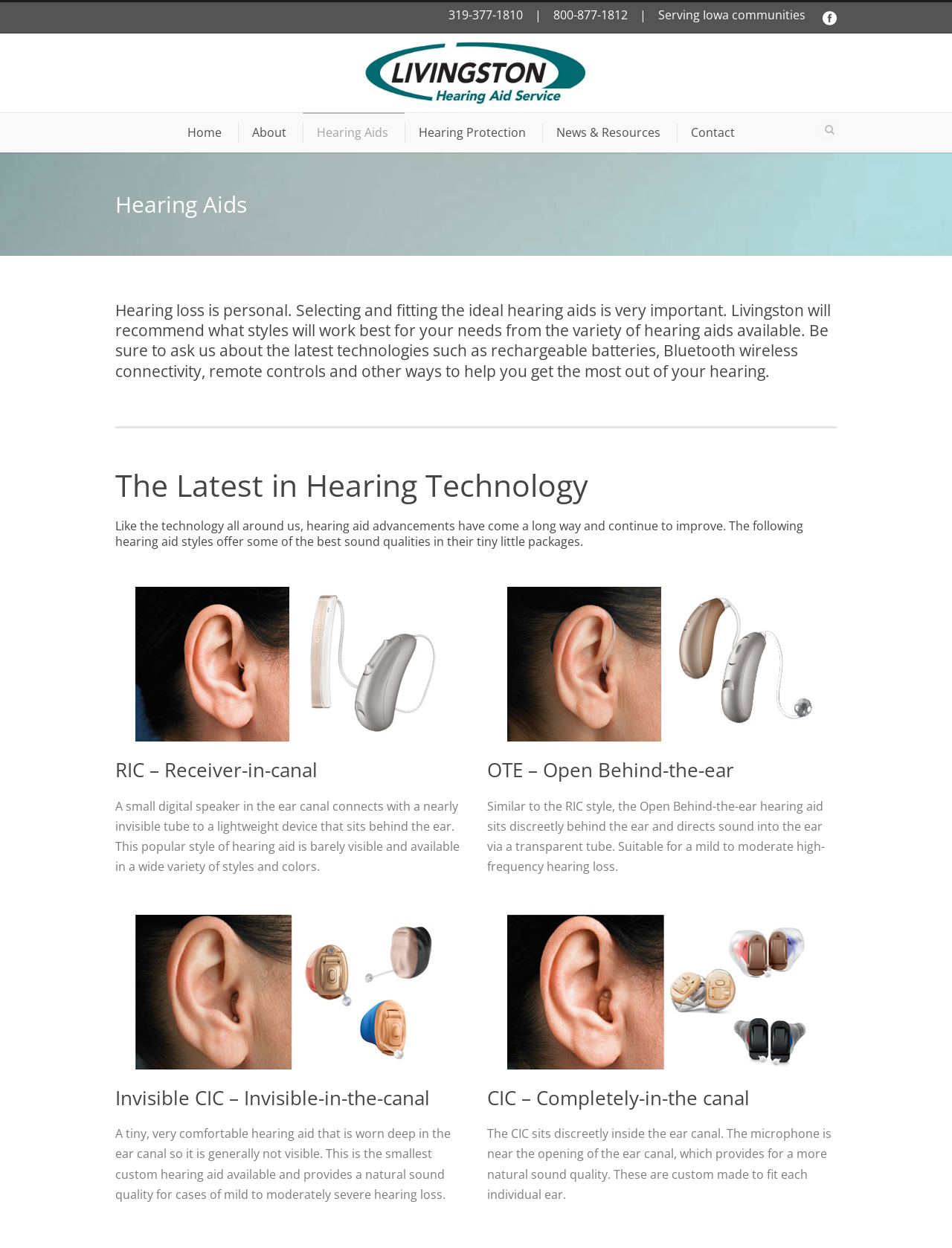Refer to the image and provide an in-depth answer to the question: 
What is the difference between CIC and Invisible CIC hearing aids?

The webpage describes the CIC hearing aid as sitting discreetly inside the ear canal, while the Invisible CIC hearing aid is worn deep in the ear canal and is generally not visible. This implies that the main difference between the two is their size, with the Invisible CIC being smaller and more discreet.